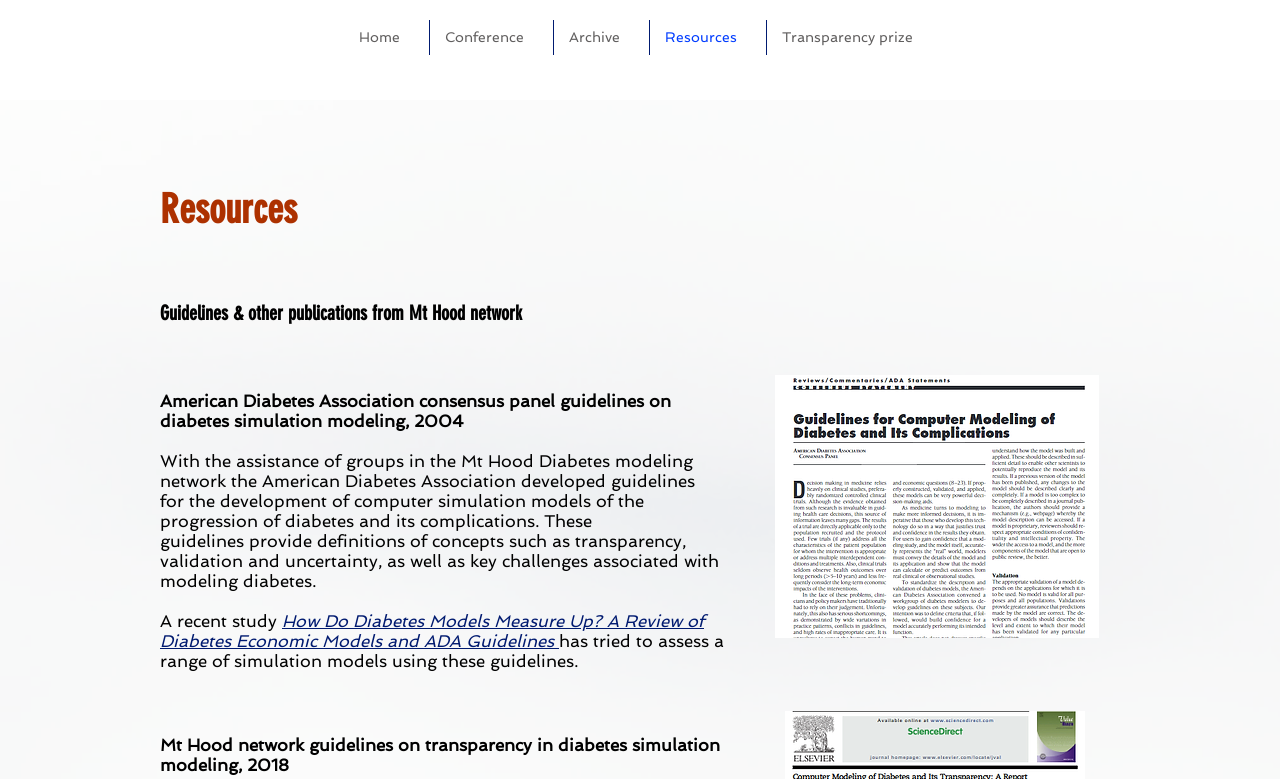How many publications are mentioned on the page? Using the information from the screenshot, answer with a single word or phrase.

2